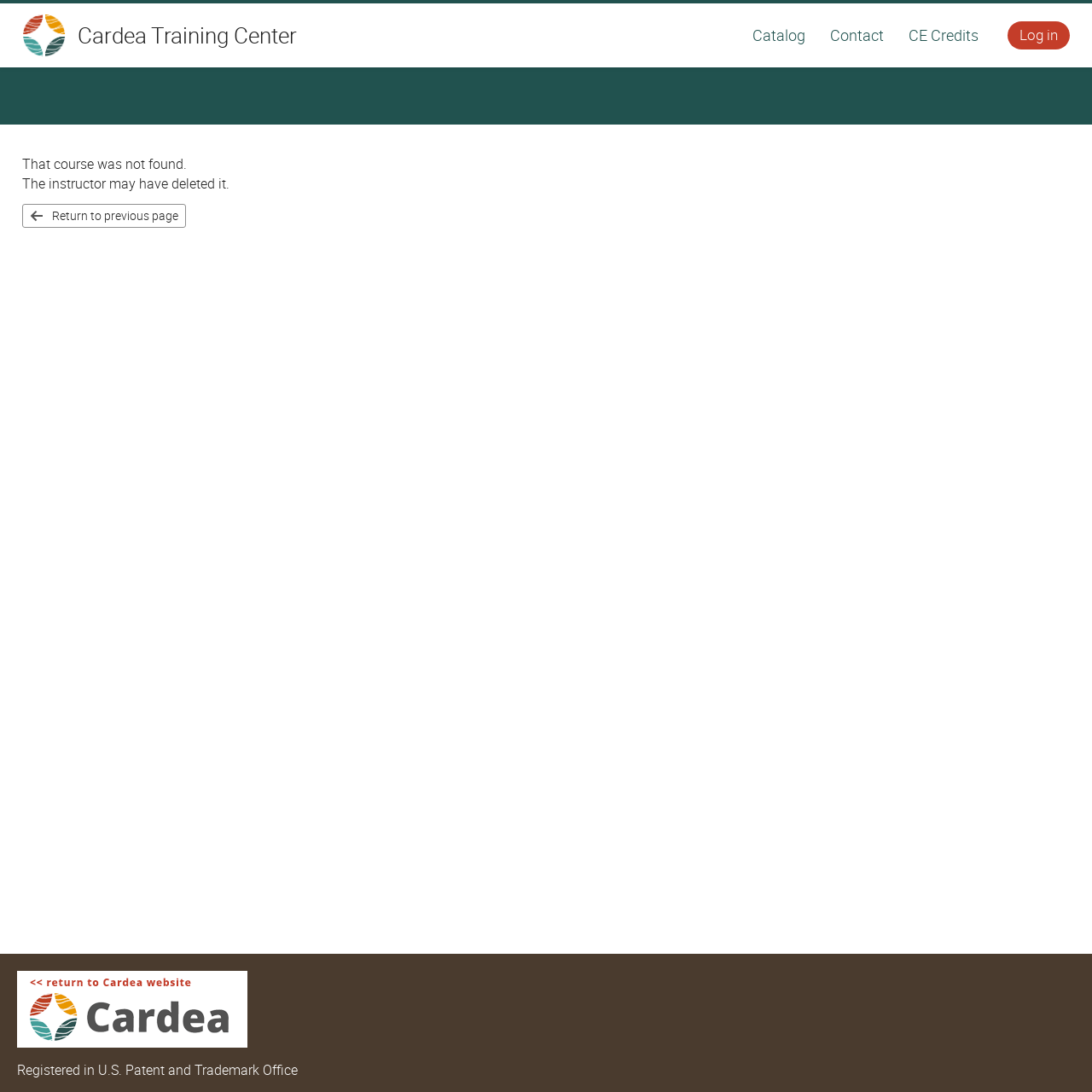Create a detailed narrative describing the layout and content of the webpage.

The webpage is titled "Cardea Training Center" and features a logo image at the top left corner. Below the logo, there is a horizontal navigation menu with four links: "Catalog", "Contact", "CE Credits", and "Log in", positioned from left to right. 

Below the navigation menu, there is a heading element, although it appears to be empty. The main content area takes up most of the page, spanning from the top to the bottom. Within this area, there is a message indicating that a course was not found, with a possible reason being that the instructor may have deleted it. 

Below this message, there is a link to "Return to previous page". At the very bottom of the page, there is a footer section with a link to "Return to Cardea website", accompanied by a small icon. Additionally, there is a copyright notice stating that the content is registered in the U.S. Patent and Trademark Office.